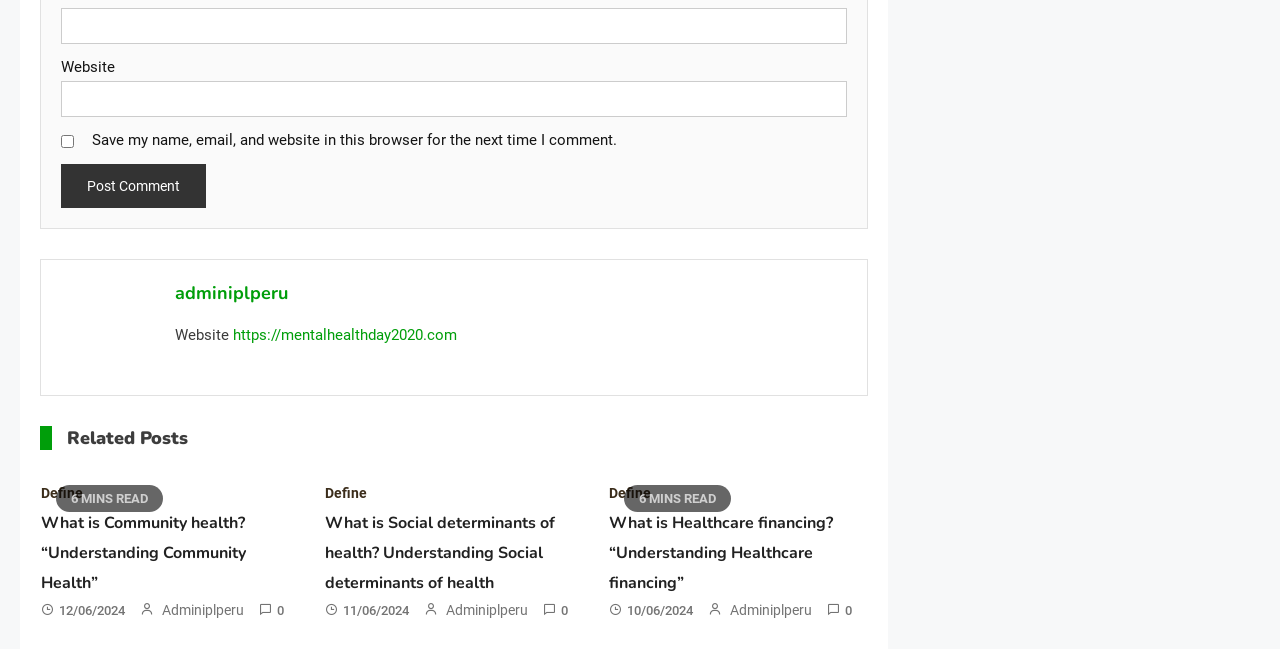Use a single word or phrase to answer the following:
What is the date of the third article?

10/06/2024